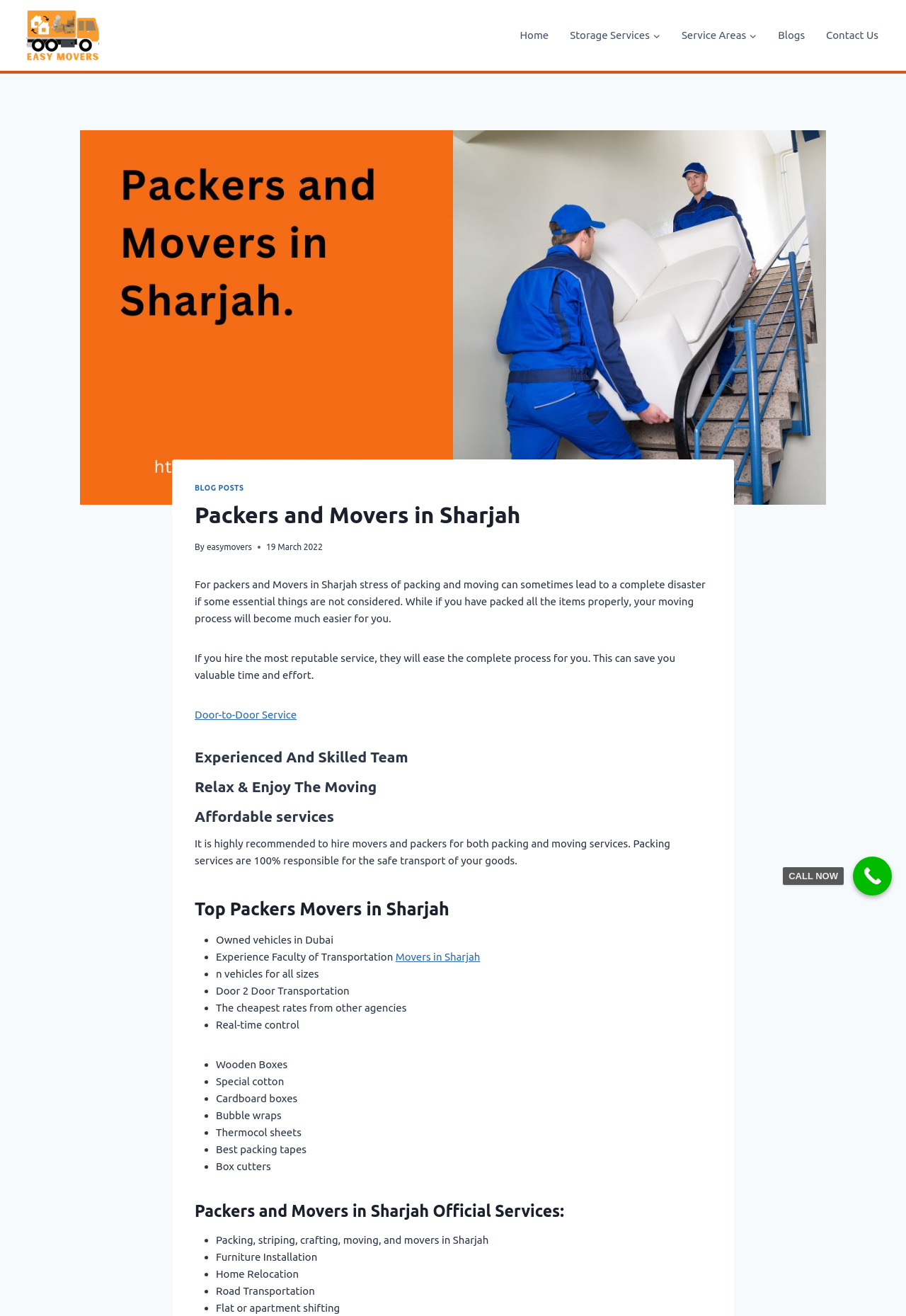Answer the question with a single word or phrase: 
What is the purpose of using wooden boxes?

Packing